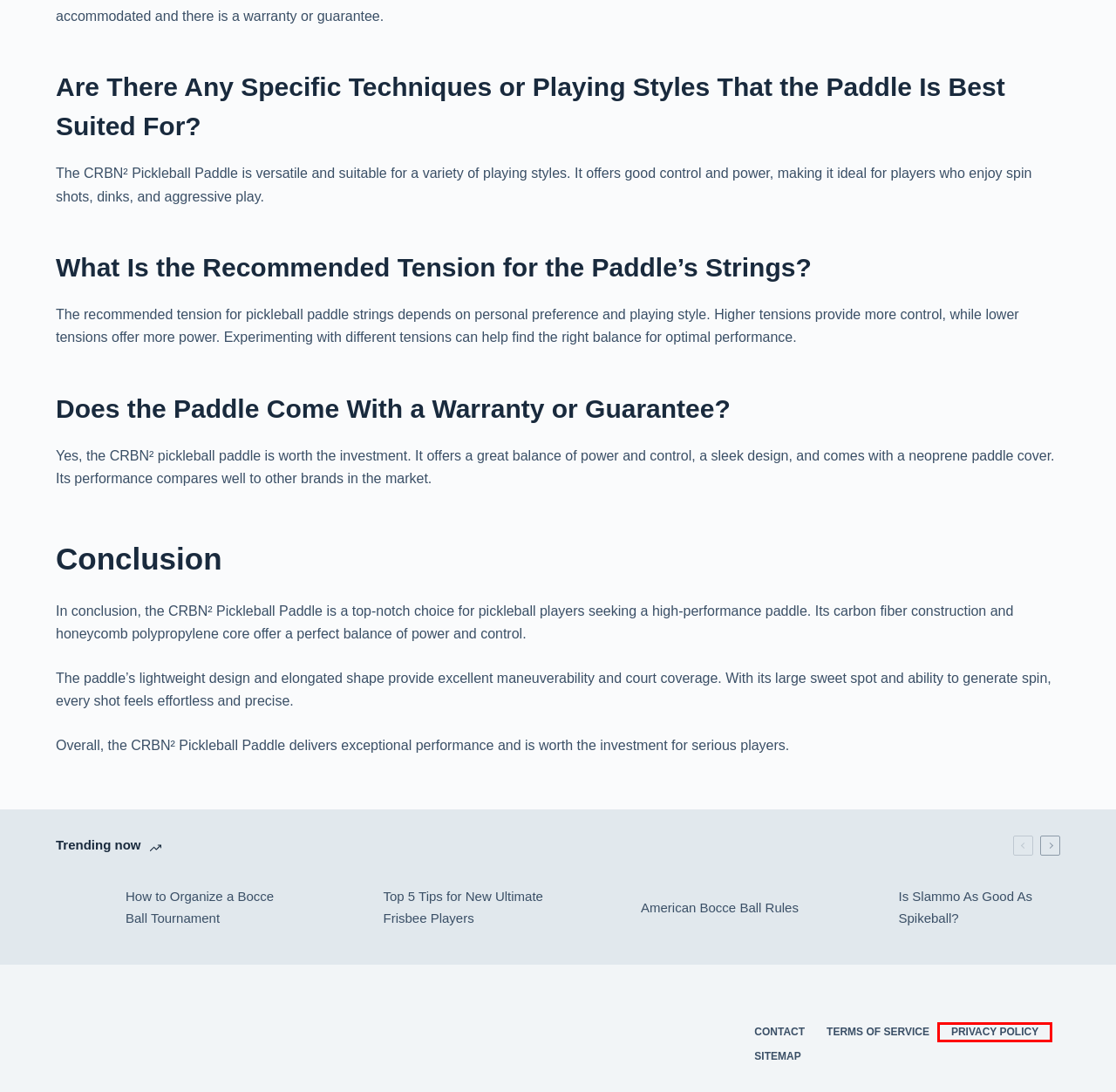You are provided with a screenshot of a webpage that includes a red rectangle bounding box. Please choose the most appropriate webpage description that matches the new webpage after clicking the element within the red bounding box. Here are the candidates:
A. Terms and Conditions - Playitongrass.com
B. Privacy Policy - Playitongrass.com
C. Top 5 Tips for New Ultimate Frisbee Players
D. Sitemap - Playitongrass.com
E. American Bocce Ball Rules
F. How to Organize a Bocce Ball Tournament
G. Contact - Playitongrass.com
H. Is Slammo As Good As Spikeball?

B